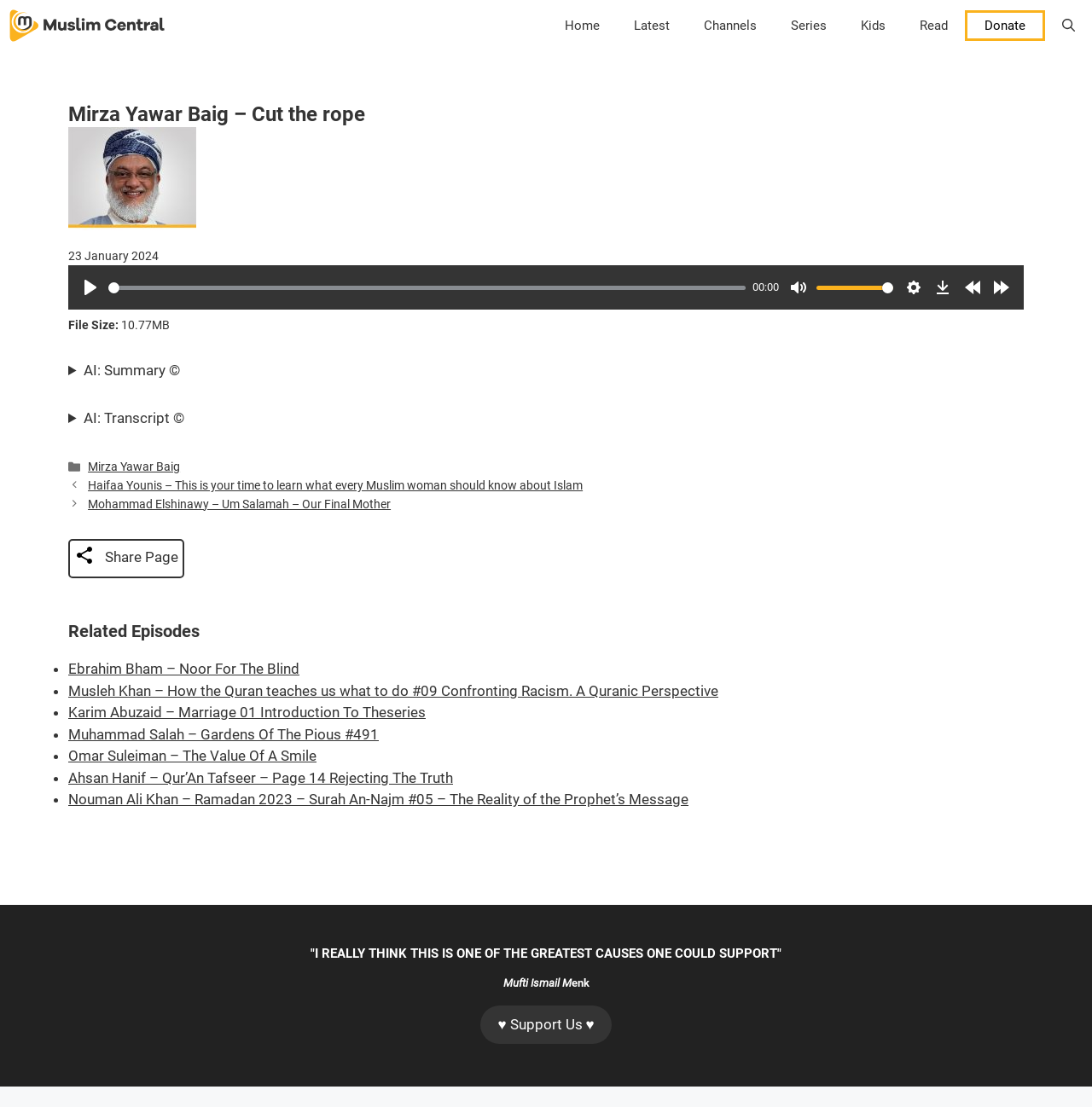Determine the bounding box coordinates for the region that must be clicked to execute the following instruction: "Click the 'Play' button".

[0.07, 0.248, 0.095, 0.272]